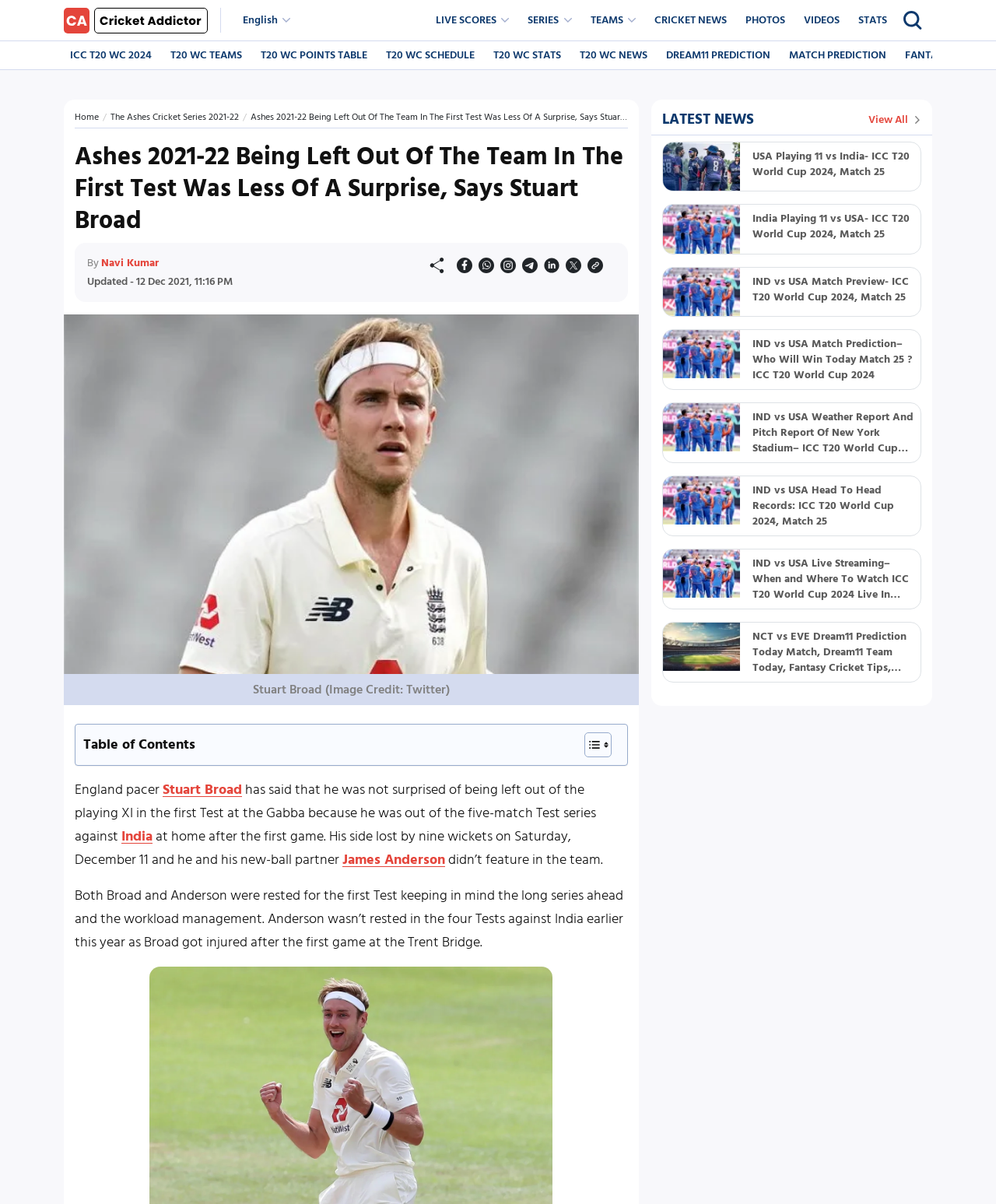Provide your answer to the question using just one word or phrase: What is the name of the cricket team mentioned in the first article?

USA National Cricket Team